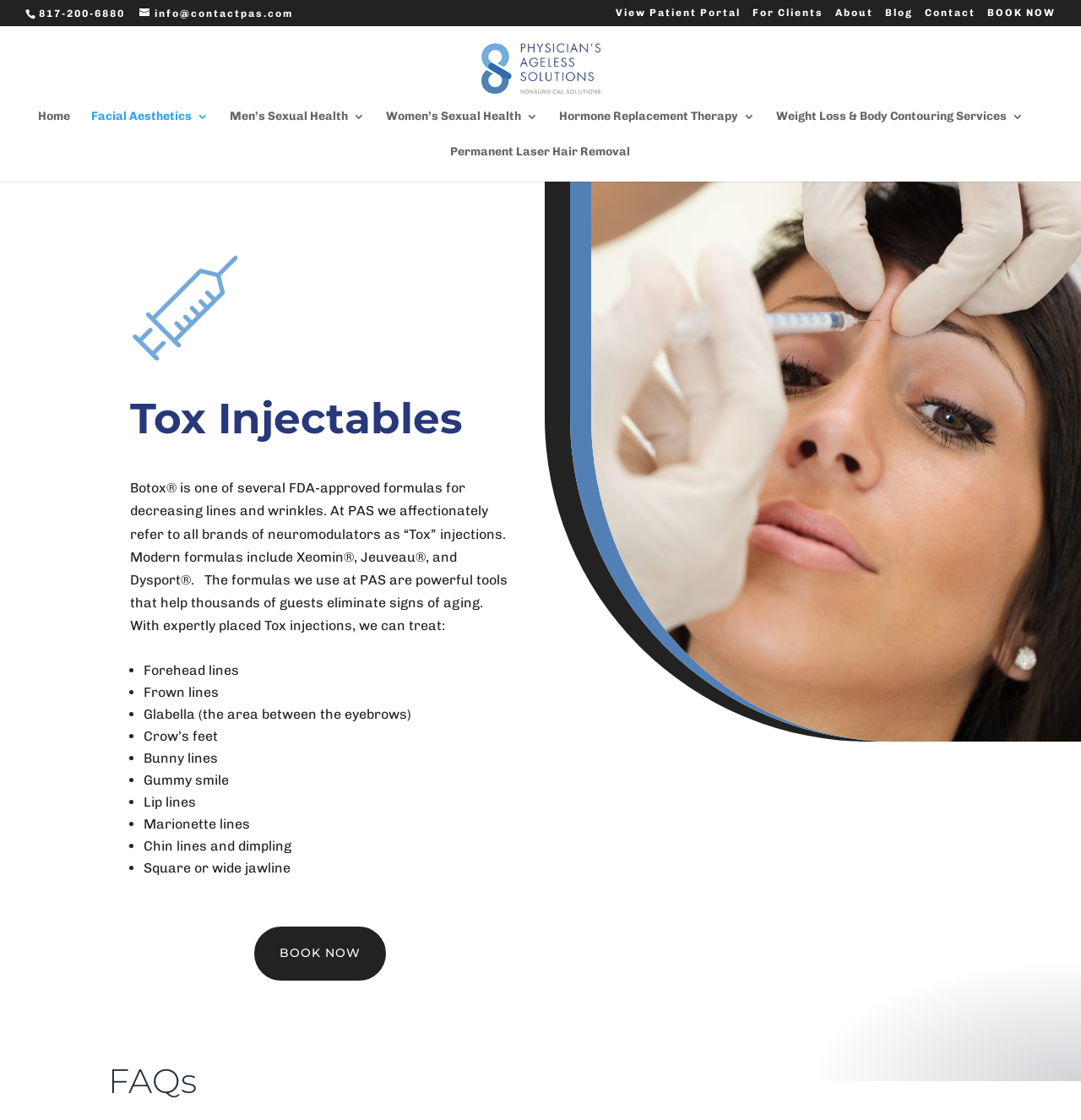Give a one-word or short phrase answer to this question: 
What areas of the face can be treated with Tox injections?

Forehead lines, Frown lines, etc.